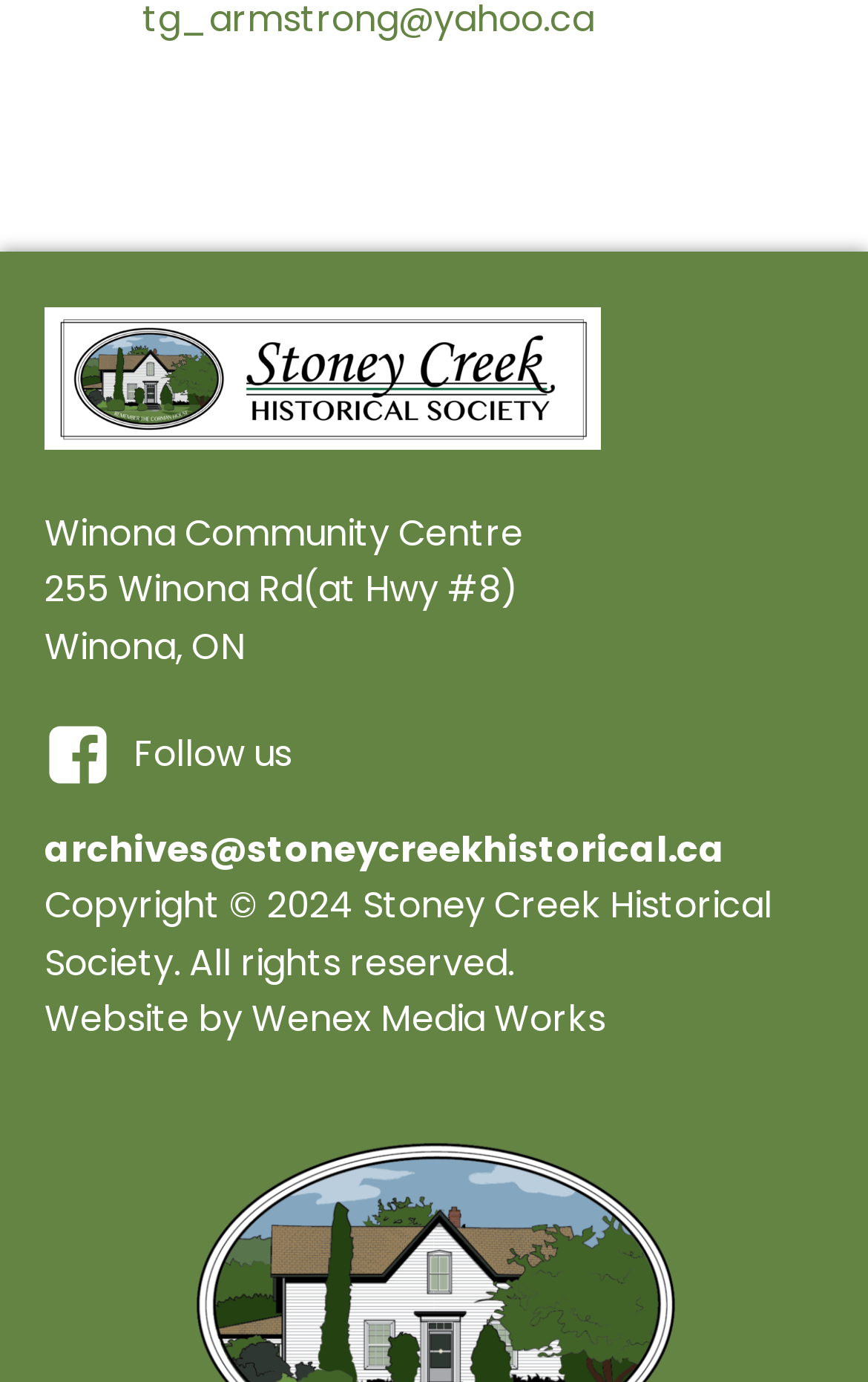With reference to the screenshot, provide a detailed response to the question below:
Who designed the website?

I found the answer by looking at the link element with the text 'Website by Wenex Media Works' at coordinates [0.051, 0.717, 0.697, 0.759]. This text is likely to be the credit for the website design.